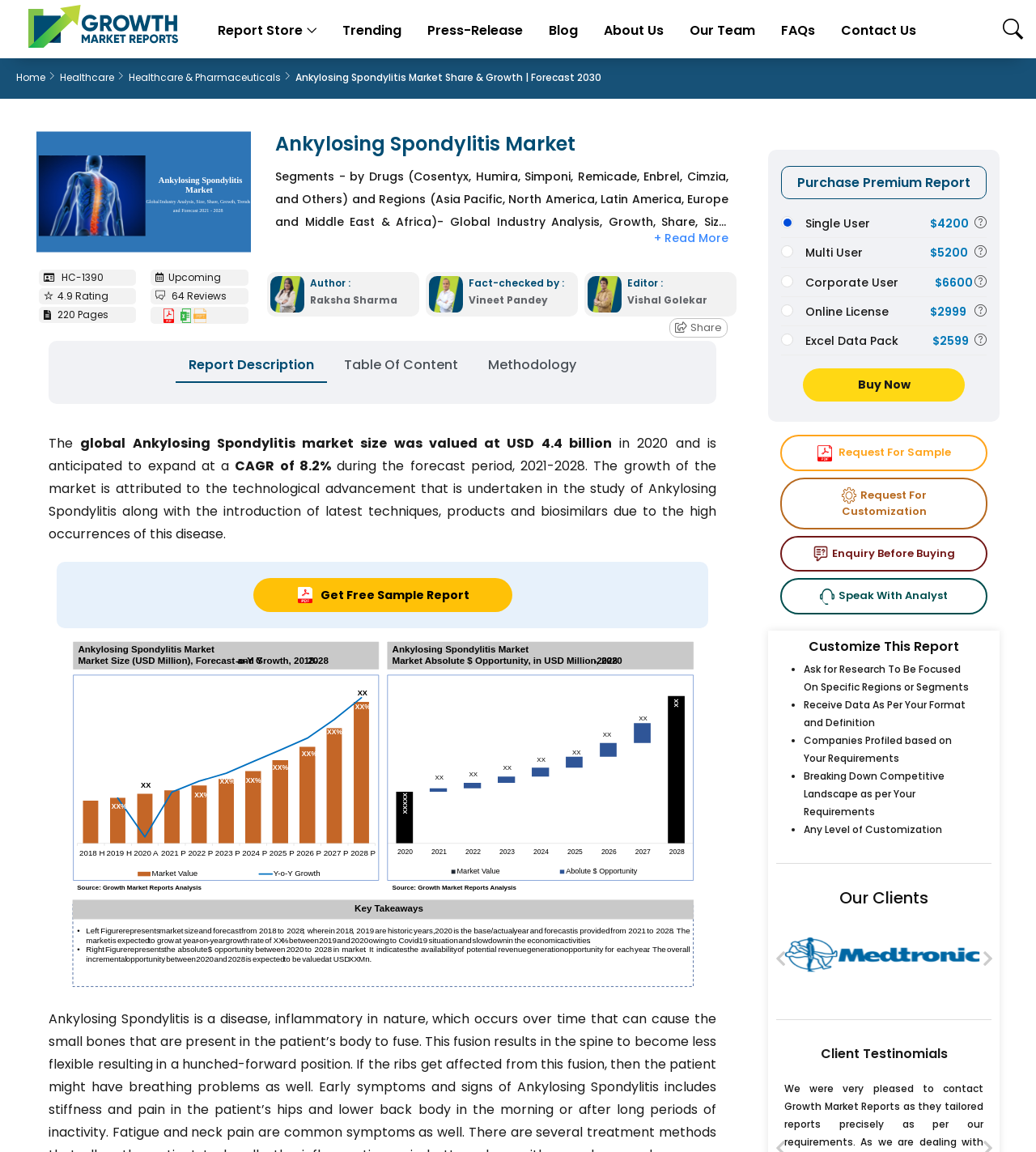Who is the author of the report?
Provide an in-depth and detailed answer to the question.

The author of the report is Raksha Sharma, which is mentioned in the webpage as 'Author: Raksha Sharma', indicating that she is the person who has written the report.